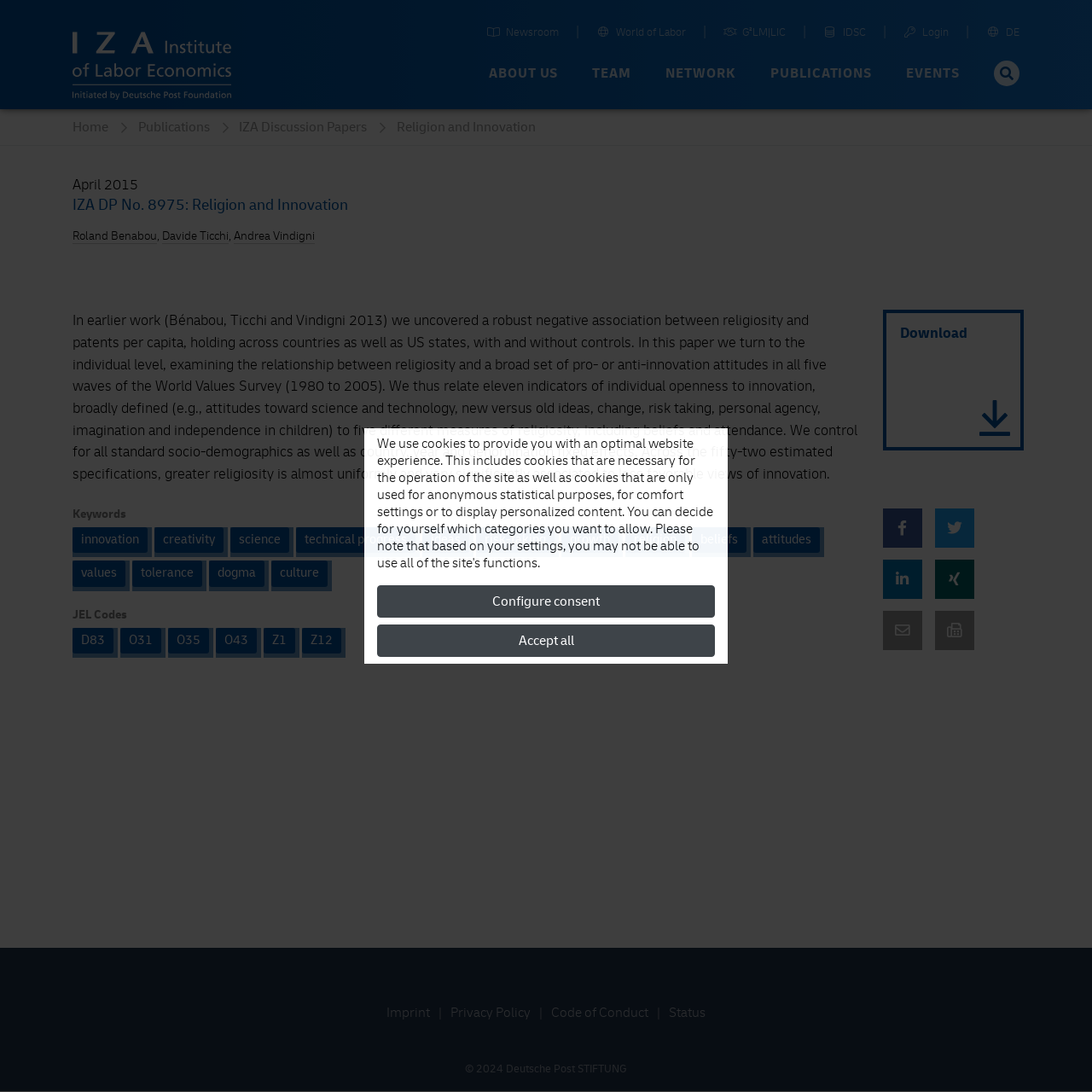Specify the bounding box coordinates of the element's area that should be clicked to execute the given instruction: "Click the link to configure Explorer browser settings". The coordinates should be four float numbers between 0 and 1, i.e., [left, top, right, bottom].

None